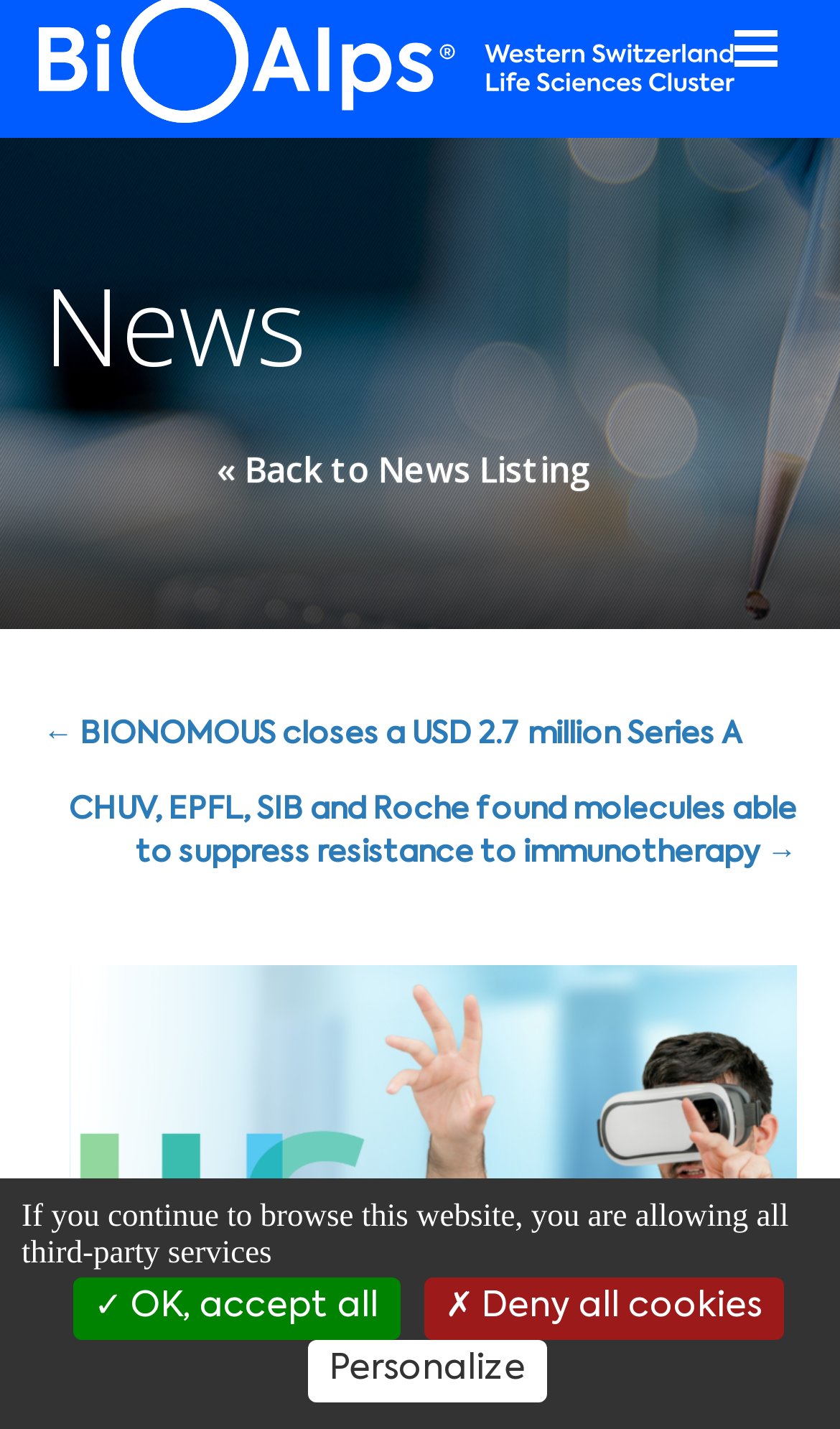Provide the bounding box coordinates for the UI element that is described by this text: "About Us". The coordinates should be in the form of four float numbers between 0 and 1: [left, top, right, bottom].

None